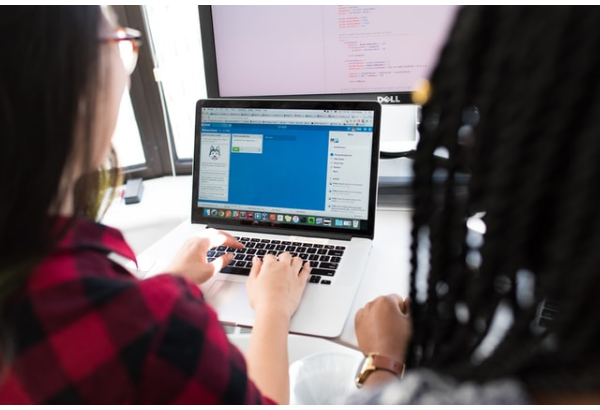What is the laptop screen displaying?
Analyze the image and provide a thorough answer to the question.

The laptop screen is showing a user-friendly interface with a blue background and various application elements, suggesting tasks related to inventory management or communication, which is typical of software designed for wholesale distribution.